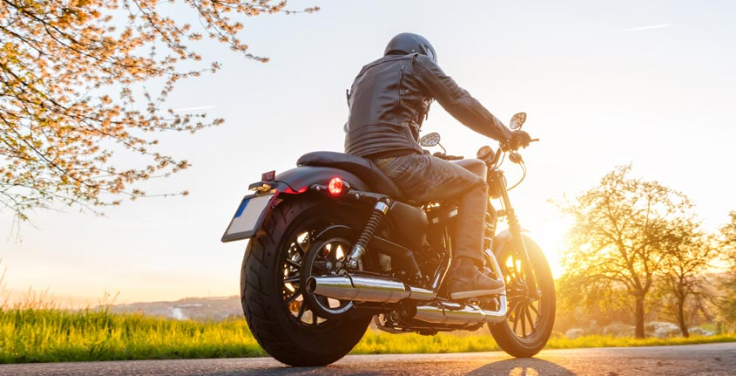What is the time of day in the image? Refer to the image and provide a one-word or short phrase answer.

sunset